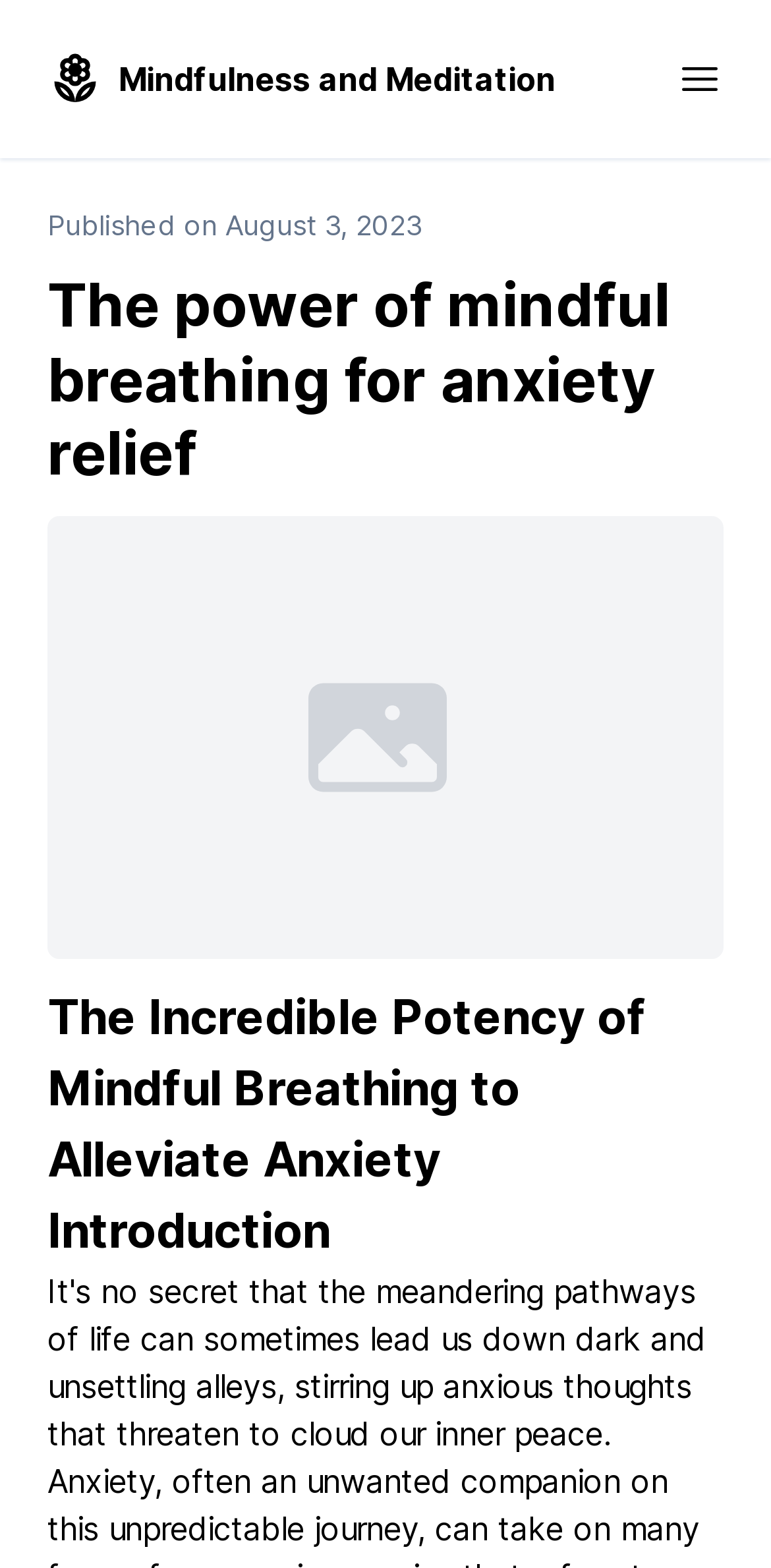Provide a short, one-word or phrase answer to the question below:
Is there an image on the webpage?

Yes